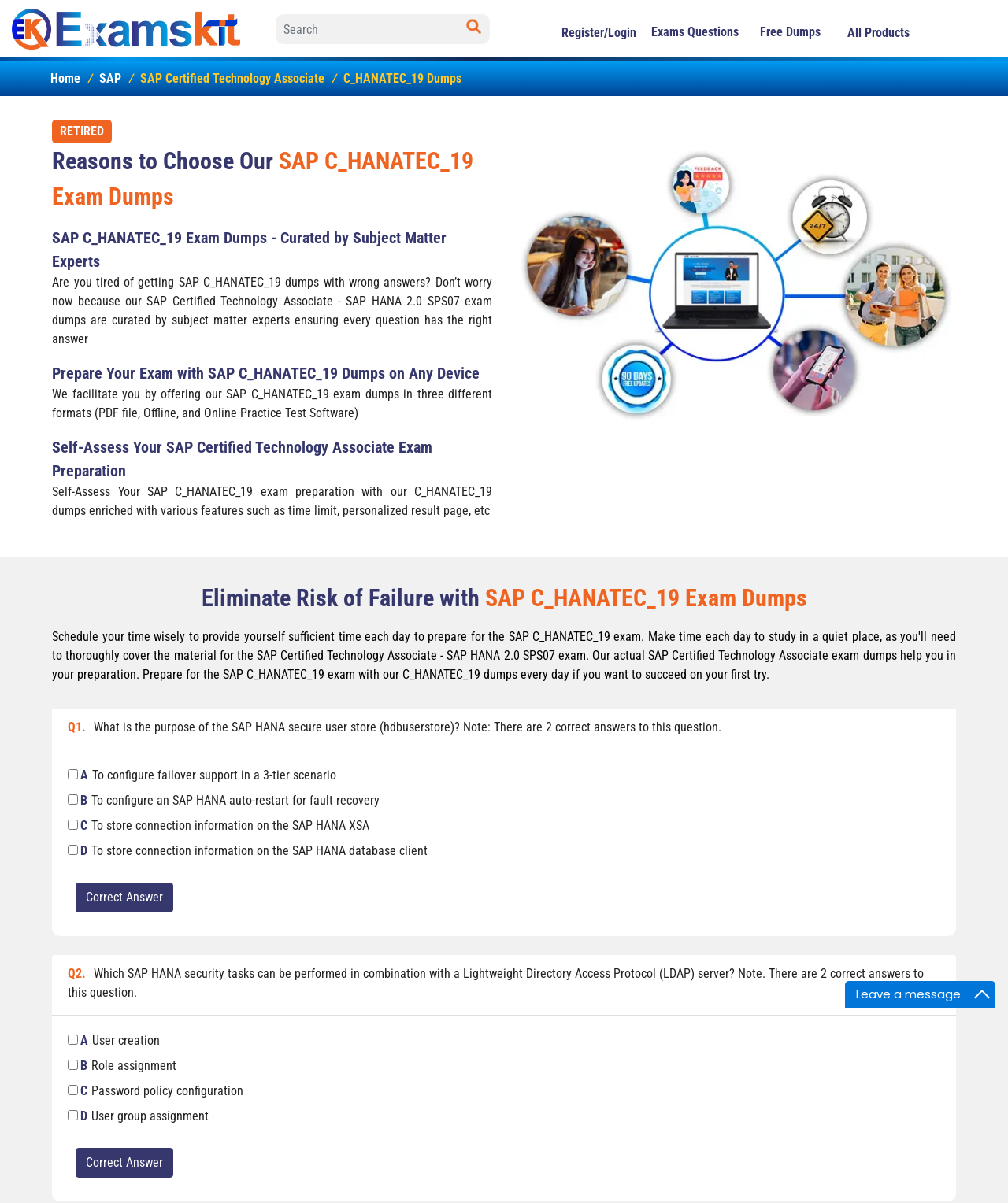Determine the bounding box coordinates for the region that must be clicked to execute the following instruction: "Search for SAP C_HANATEC_19 exam dumps".

[0.273, 0.012, 0.486, 0.037]